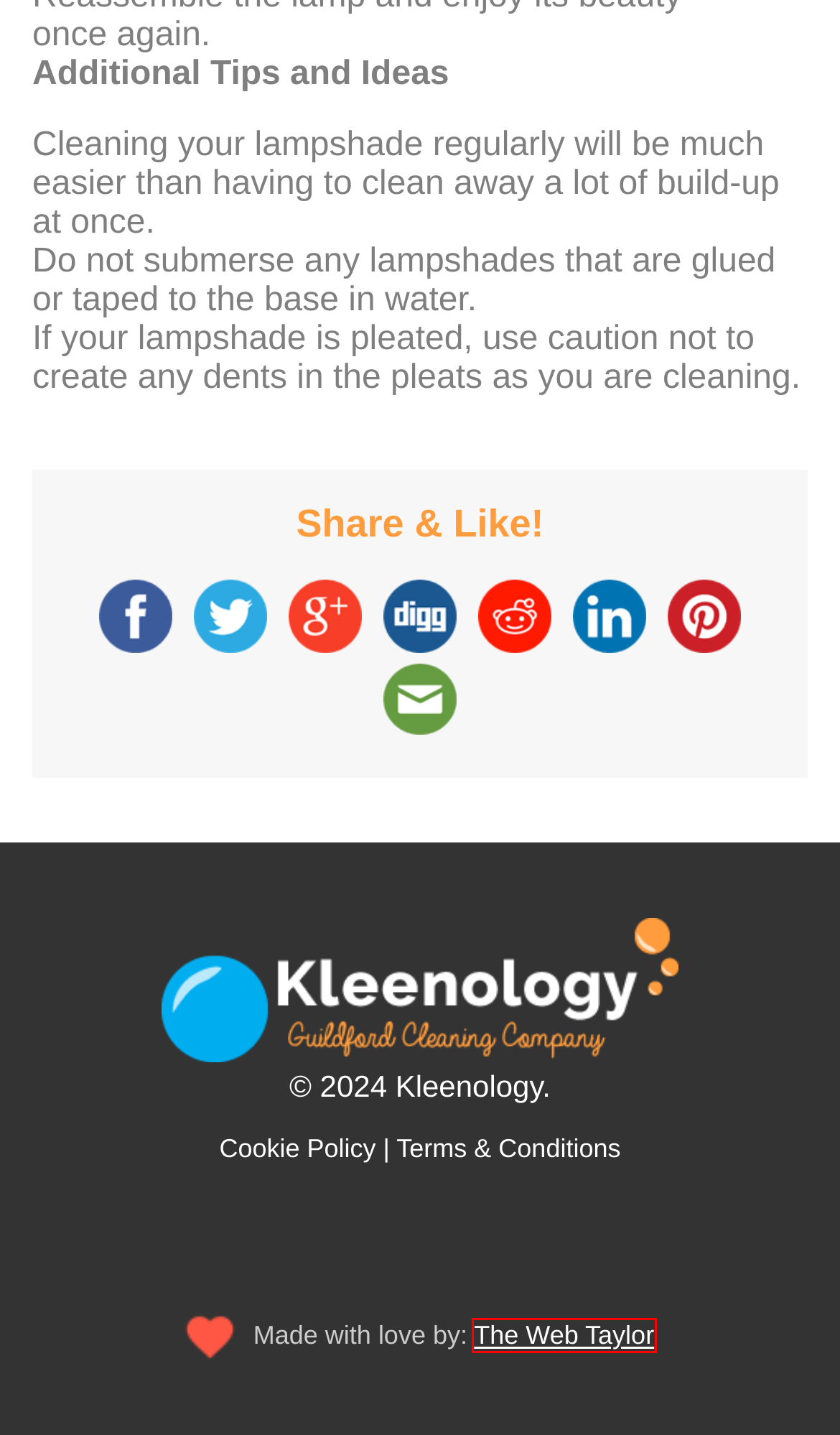You are provided with a screenshot of a webpage that includes a red rectangle bounding box. Please choose the most appropriate webpage description that matches the new webpage after clicking the element within the red bounding box. Here are the candidates:
A. Web Design Portsmouth, Hampshire - The Web Taylor
B. Commercial Cleaning Guildford - Office Cleaners - Kleenology
C. Shower Cleaning & Restoration Guildford - Kleenology
D. Moving In/ Out Cleans Guildford and Portsmoth - Kleenology
E. Cleaning Jobs In Guildford & Portsmouth - Kleenology
F. Contact Us - Kleenology
G. Ironing in Guildford, Surrey and Portsmouth, Hants - Kleenology
H. Cleaners in Guildford & Godalming, Woking - kleenology

A